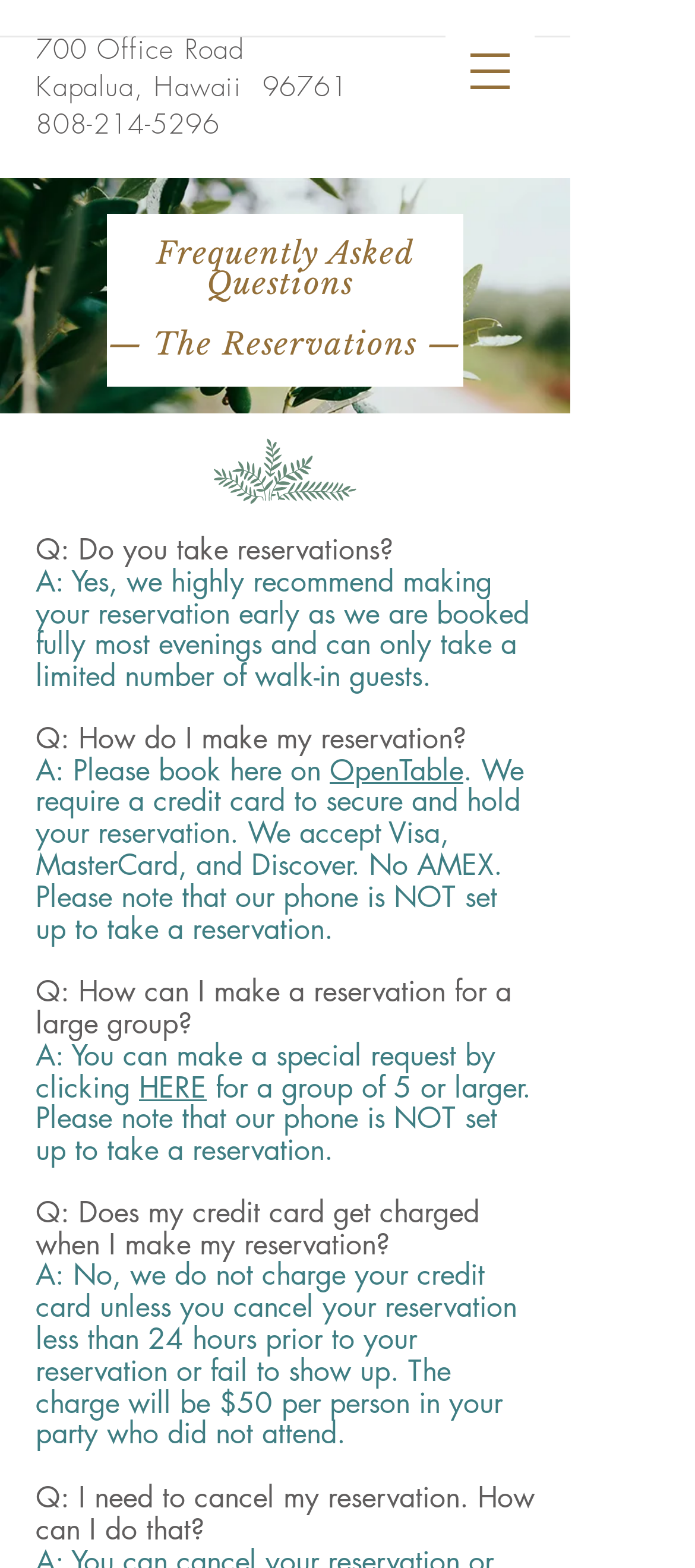How do I make a reservation?
Using the image as a reference, answer the question with a short word or phrase.

Book on OpenTable